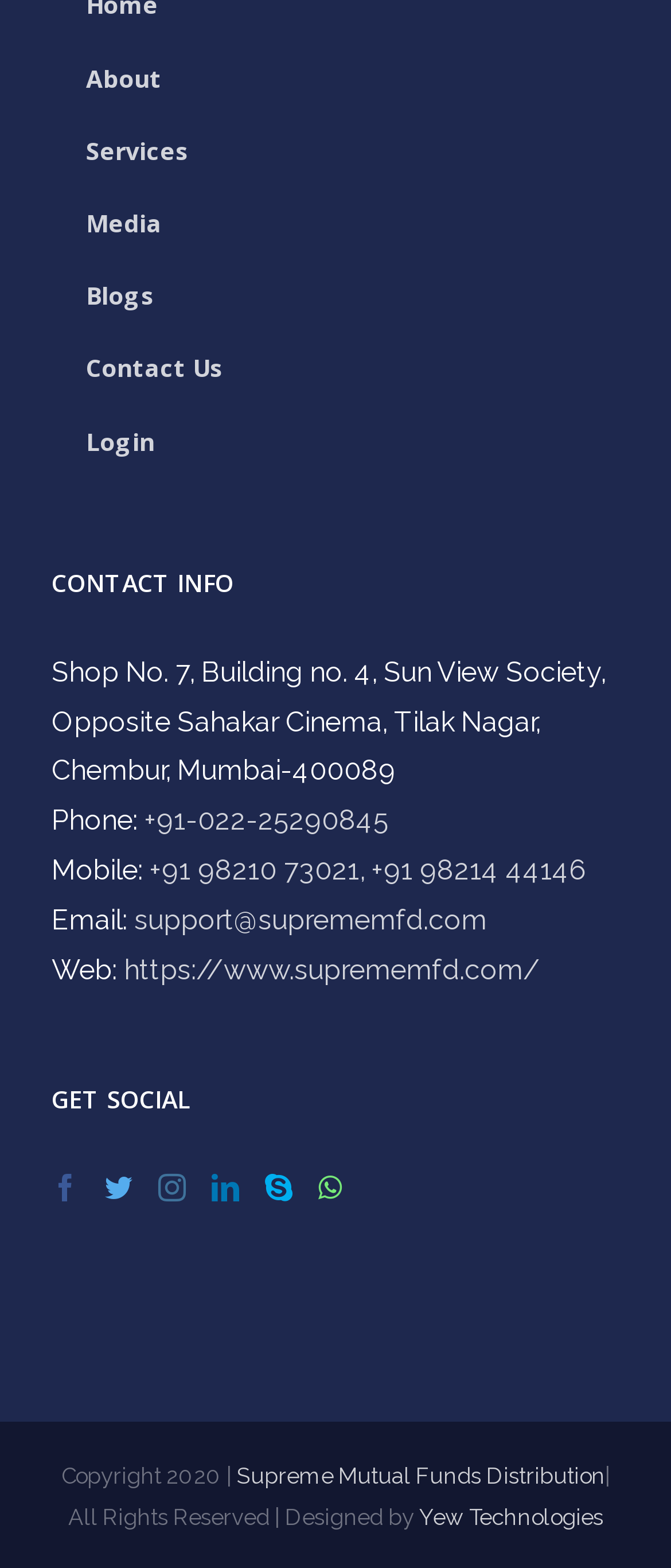Identify the bounding box coordinates of the clickable section necessary to follow the following instruction: "Call the phone number". The coordinates should be presented as four float numbers from 0 to 1, i.e., [left, top, right, bottom].

[0.215, 0.513, 0.579, 0.534]